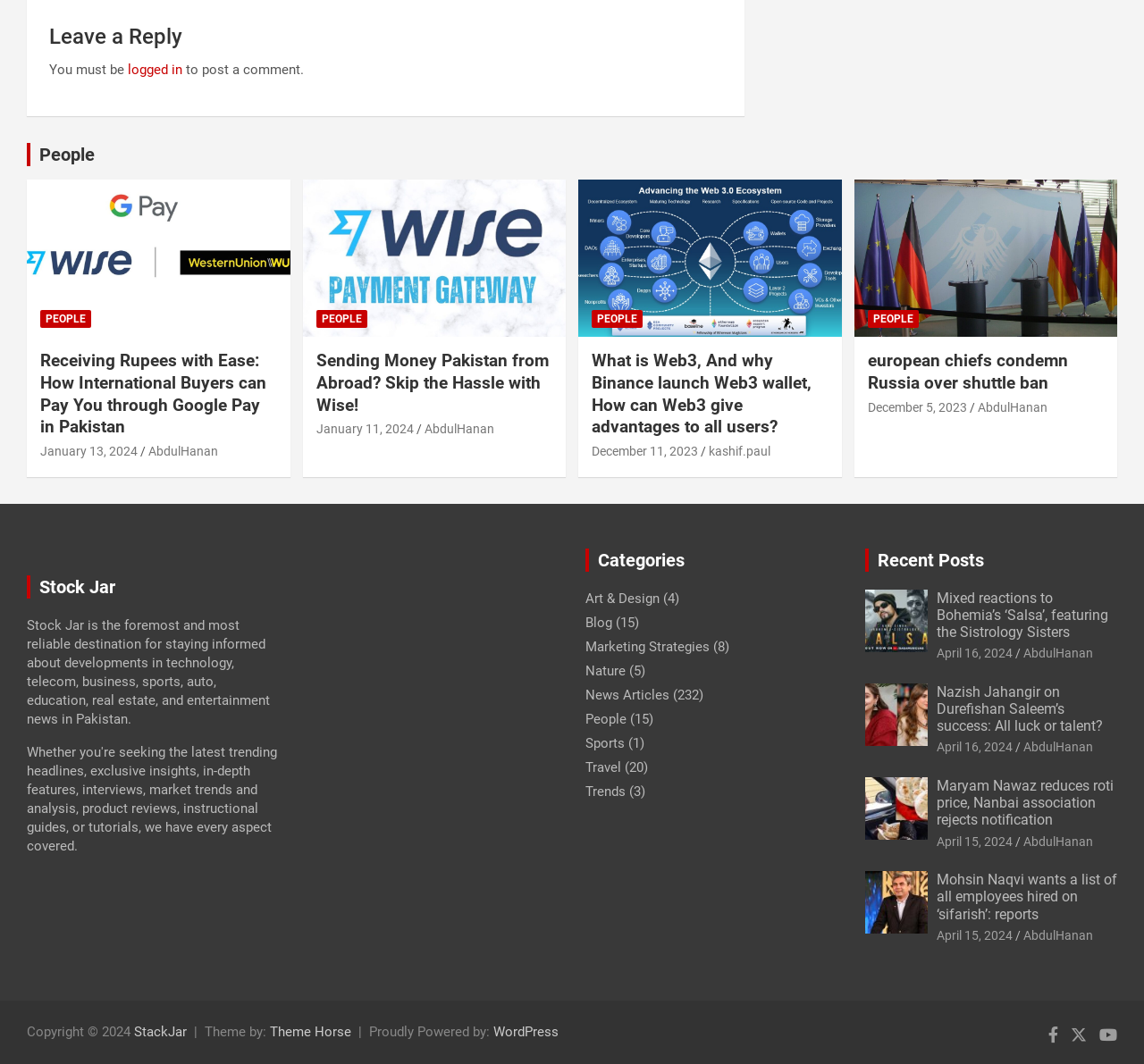Highlight the bounding box coordinates of the element you need to click to perform the following instruction: "Click on the 'Receiving Rupees with Ease: How International Buyers can Pay You through Google Pay in Pakistan' article."

[0.035, 0.329, 0.233, 0.411]